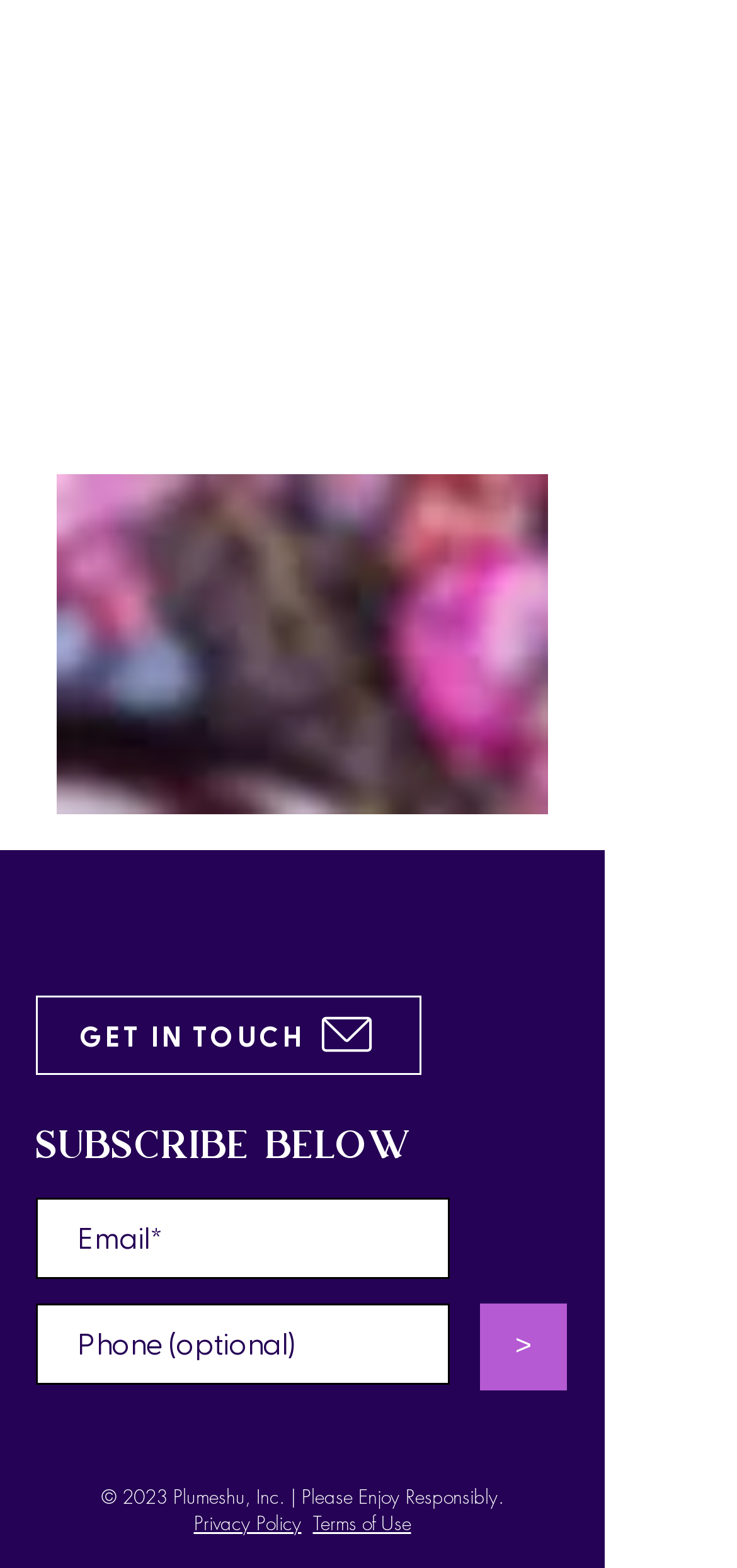How many links are provided for legal information?
Based on the image, answer the question with a single word or brief phrase.

2